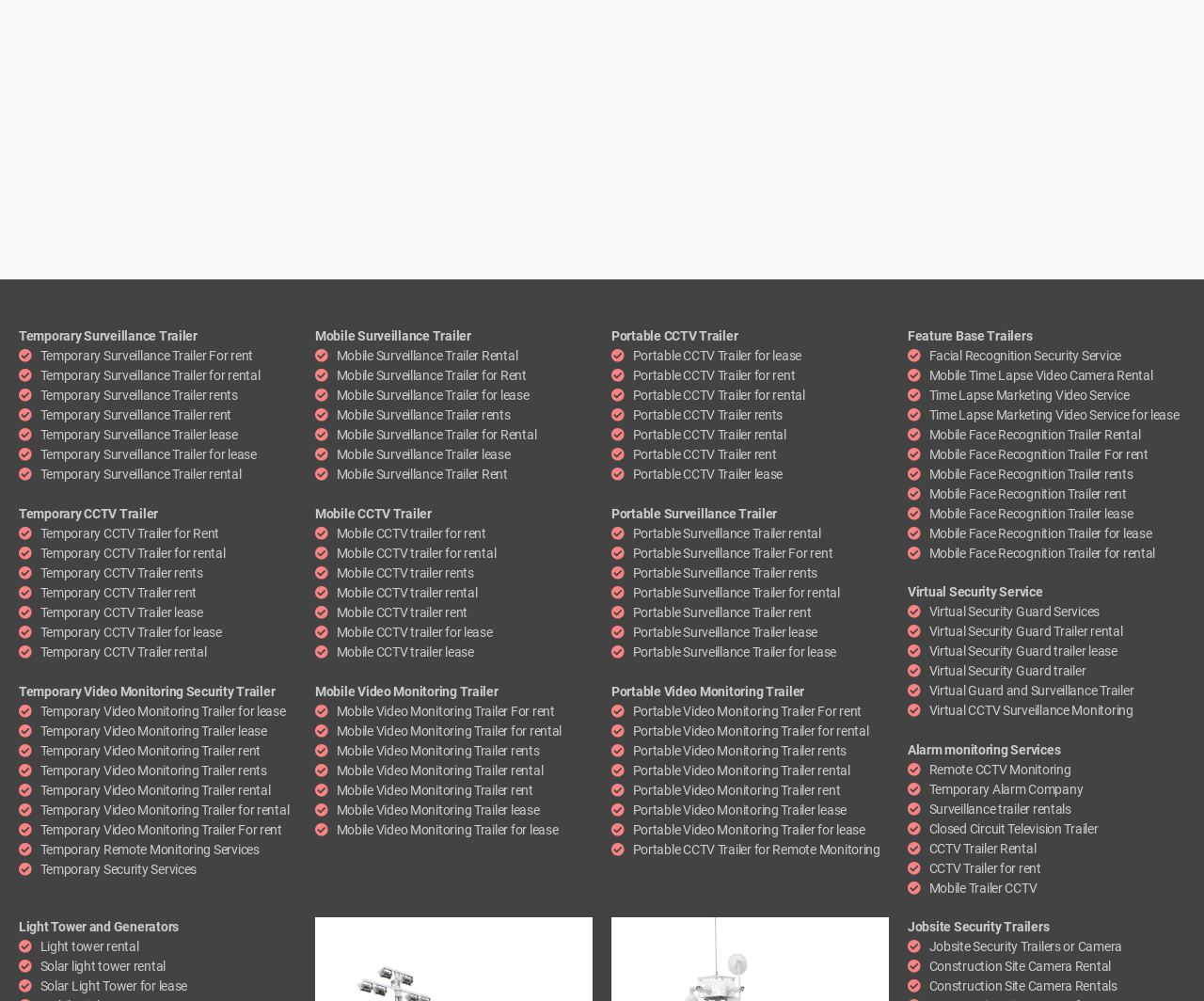What is the purpose of the Time Lapse Marketing Video Service?
Based on the image, answer the question with a single word or brief phrase.

Marketing